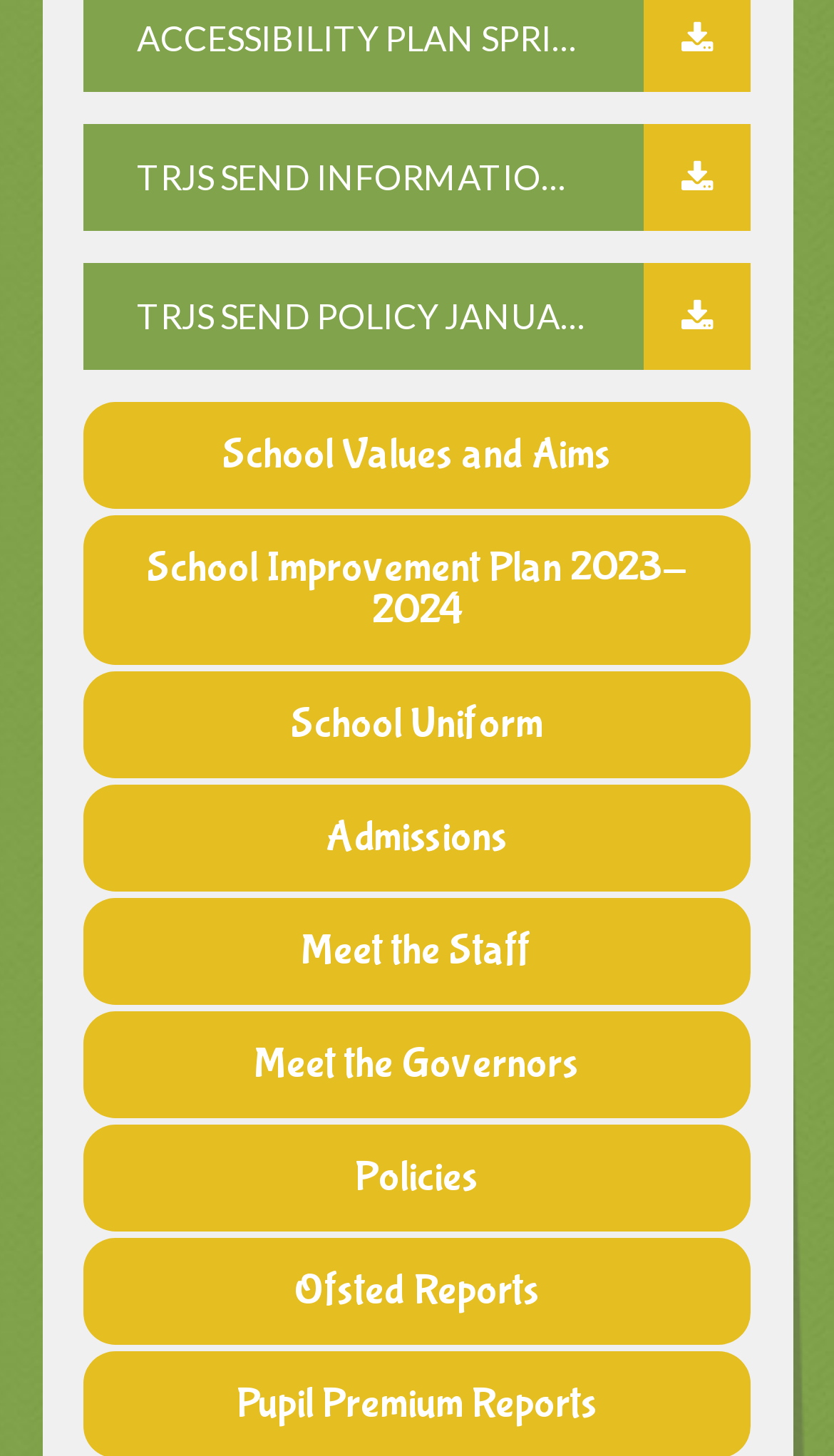Please pinpoint the bounding box coordinates for the region I should click to adhere to this instruction: "Meet the Governors".

[0.1, 0.694, 0.9, 0.768]